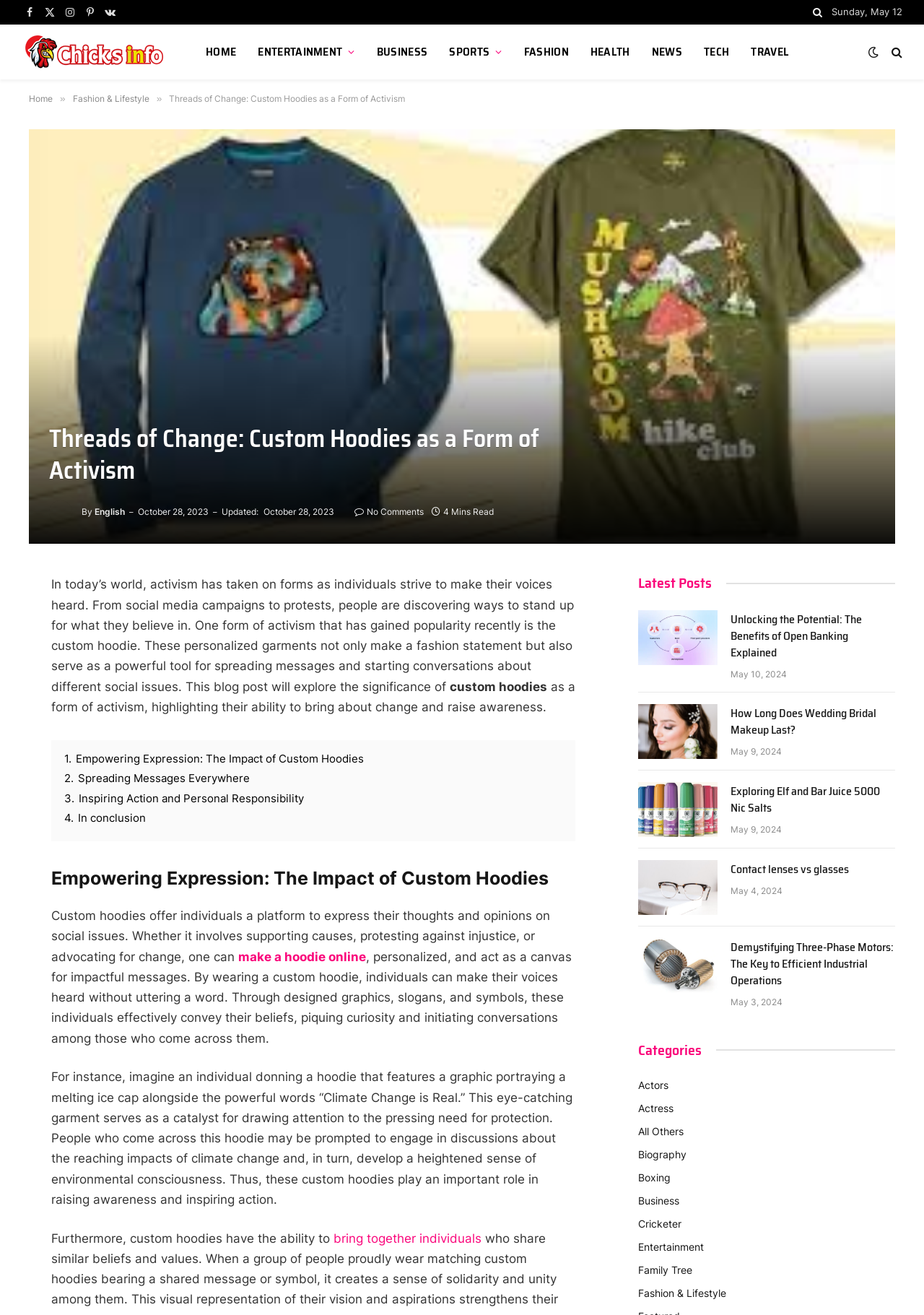Respond with a single word or phrase to the following question:
What is the category of the blog post?

Fashion & Lifestyle